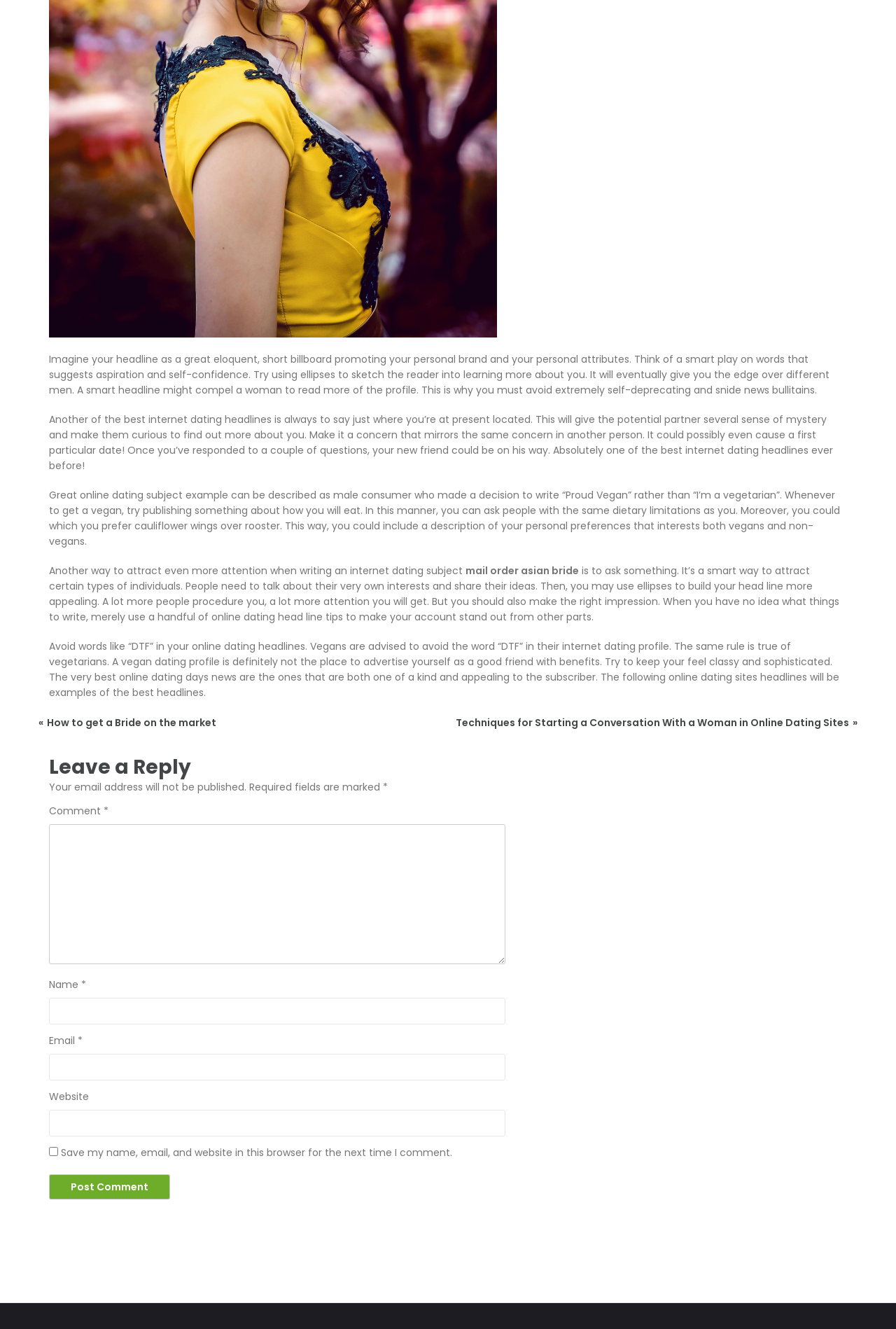What is the purpose of the 'Post navigation' section?
Give a single word or phrase as your answer by examining the image.

To navigate to other posts